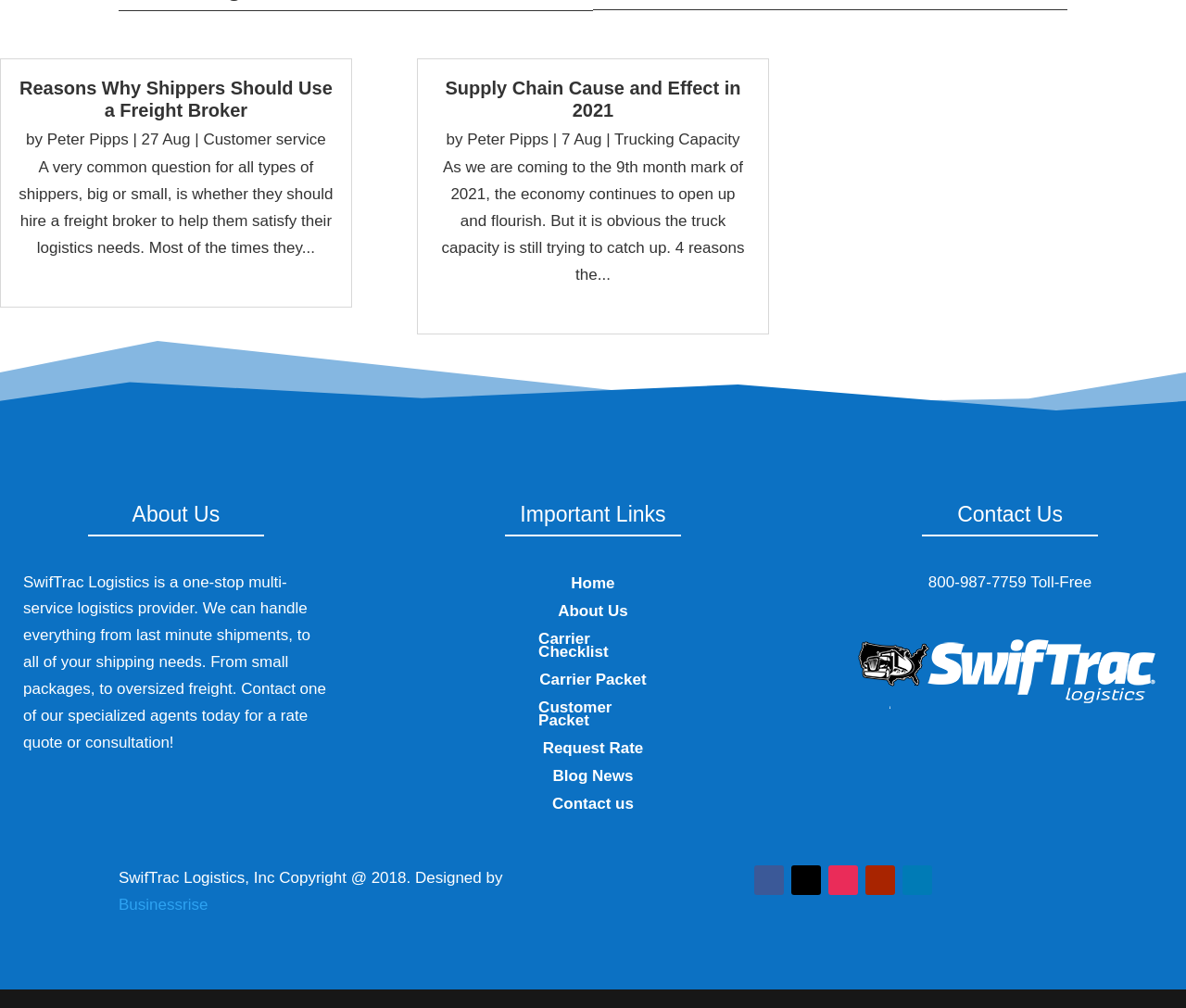Based on the visual content of the image, answer the question thoroughly: How many social media links are present at the bottom of the webpage?

There are five social media links present at the bottom of the webpage, represented by icons, which are commonly used to link to a company's social media profiles.